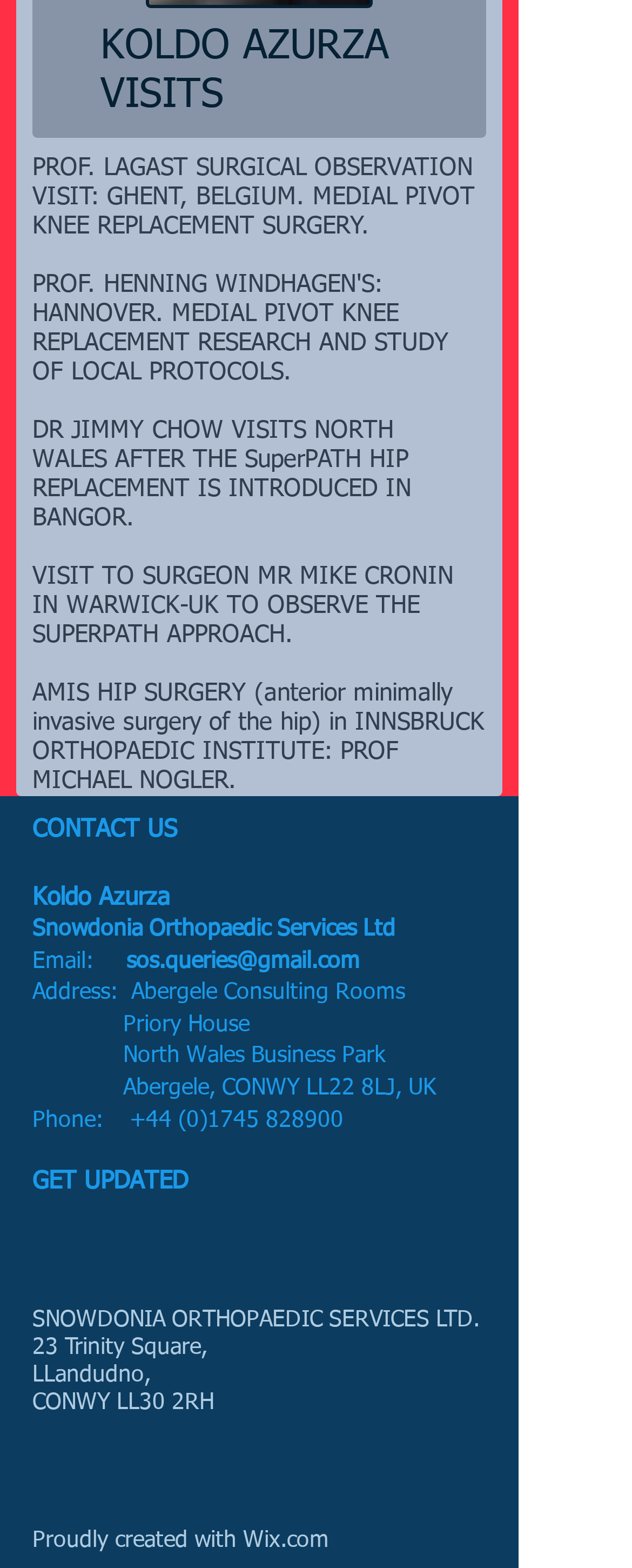How many social media links are available?
Respond with a short answer, either a single word or a phrase, based on the image.

3